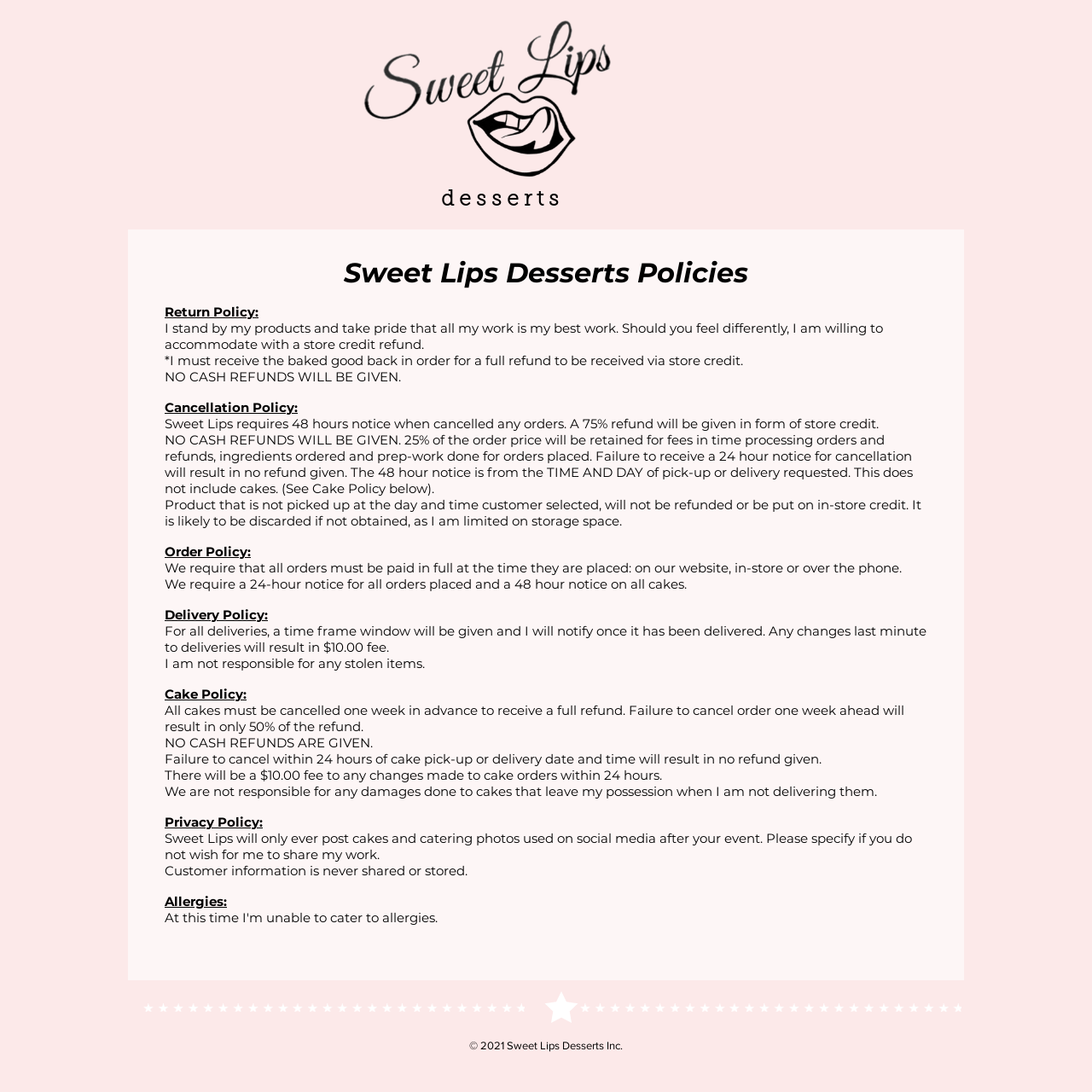What is the refund policy for cancelled orders?
Please provide a full and detailed response to the question.

According to the Cancellation Policy section, Sweet Lips requires 48 hours notice for cancelled orders and offers a 75% refund in the form of store credit. No cash refunds are given.